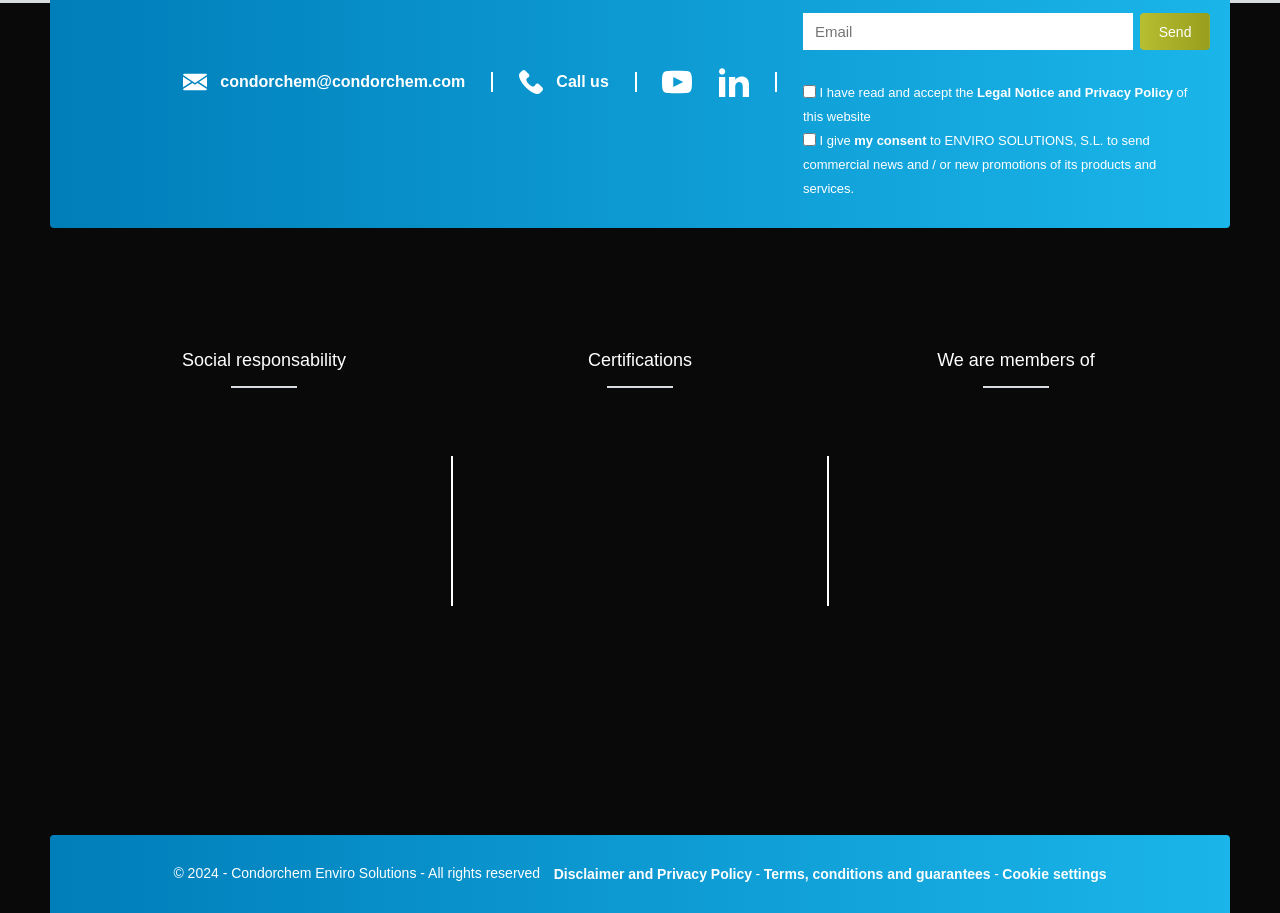Determine the bounding box coordinates of the clickable element to complete this instruction: "Click the Call us link". Provide the coordinates in the format of four float numbers between 0 and 1, [left, top, right, bottom].

[0.405, 0.076, 0.476, 0.102]